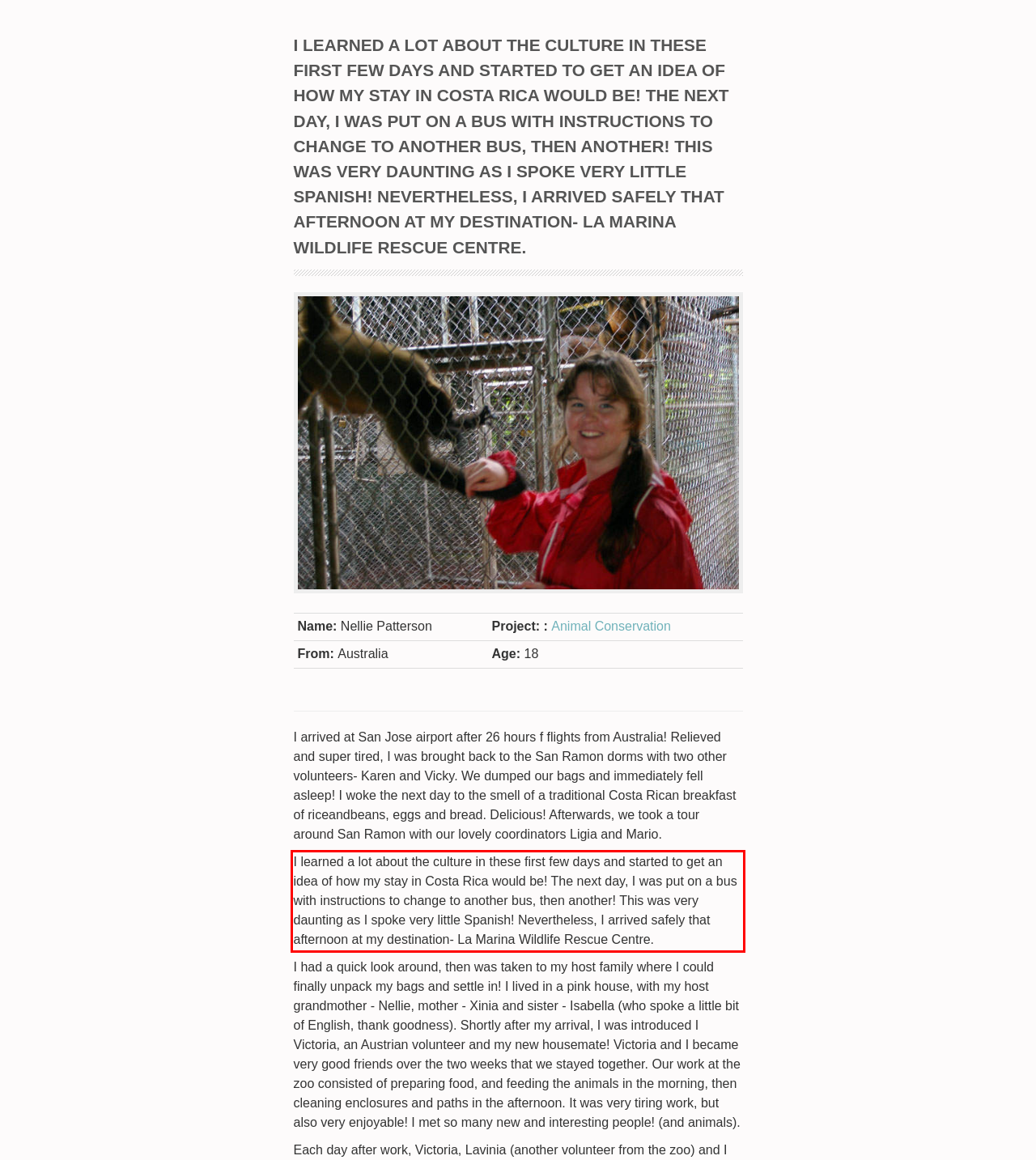Please identify and extract the text content from the UI element encased in a red bounding box on the provided webpage screenshot.

I learned a lot about the culture in these first few days and started to get an idea of how my stay in Costa Rica would be! The next day, I was put on a bus with instructions to change to another bus, then another! This was very daunting as I spoke very little Spanish! Nevertheless, I arrived safely that afternoon at my destination- La Marina Wildlife Rescue Centre.